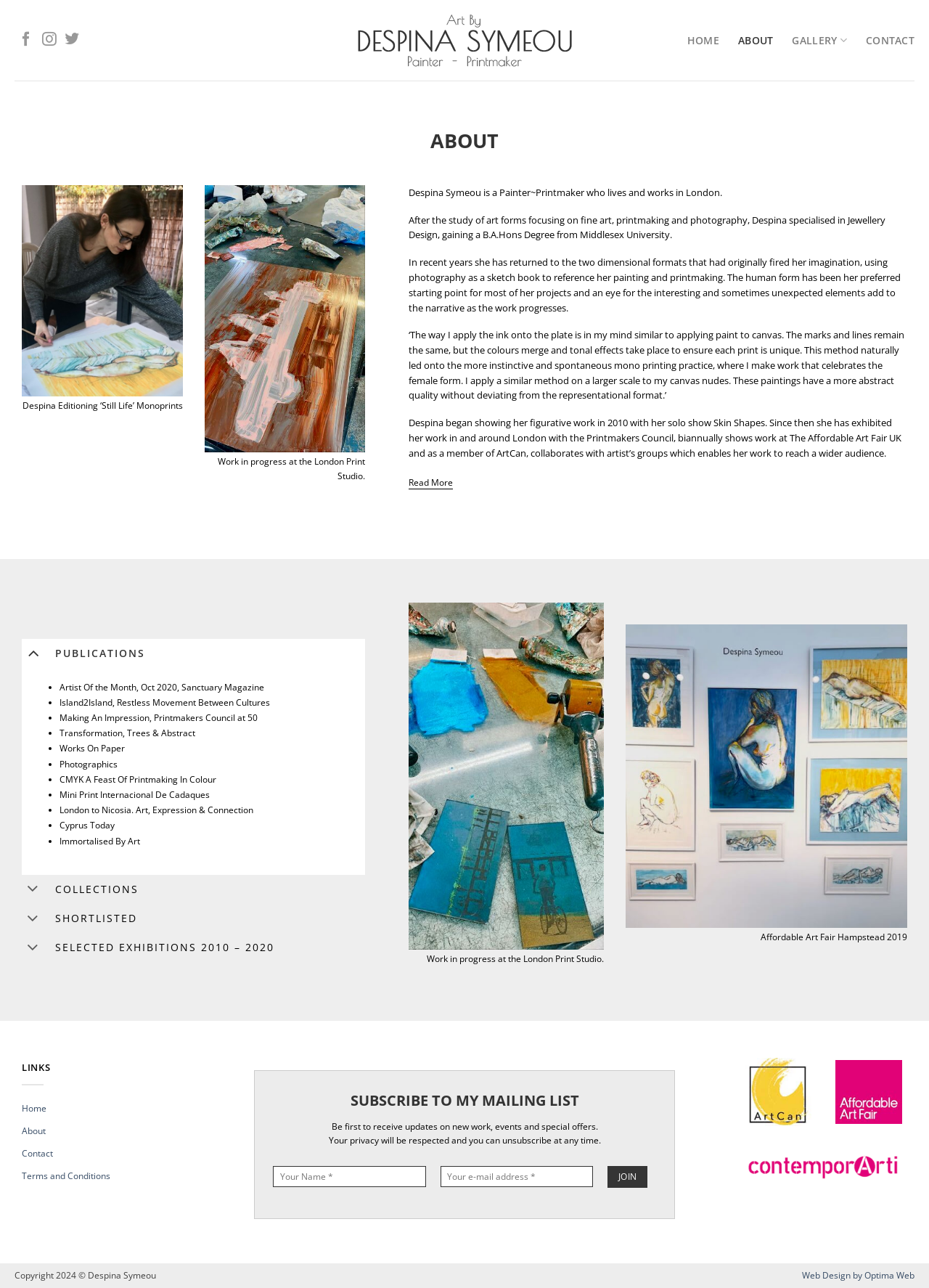Identify the bounding box coordinates for the element you need to click to achieve the following task: "click on previous button". Provide the bounding box coordinates as four float numbers between 0 and 1, in the form [left, top, right, bottom].

None